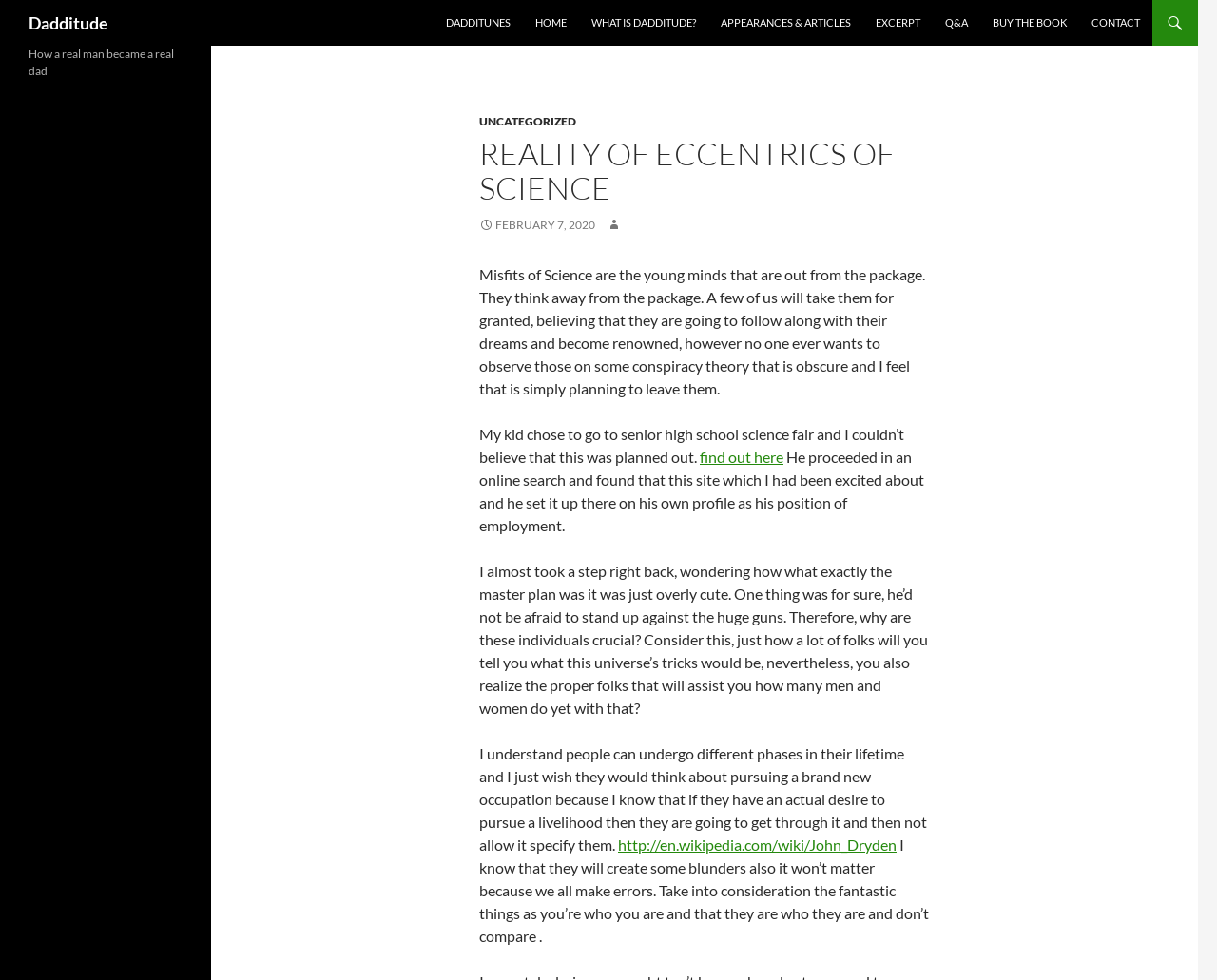Determine the bounding box coordinates for the clickable element required to fulfill the instruction: "Visit the 'John Dryden' Wikipedia page". Provide the coordinates as four float numbers between 0 and 1, i.e., [left, top, right, bottom].

[0.508, 0.853, 0.737, 0.871]